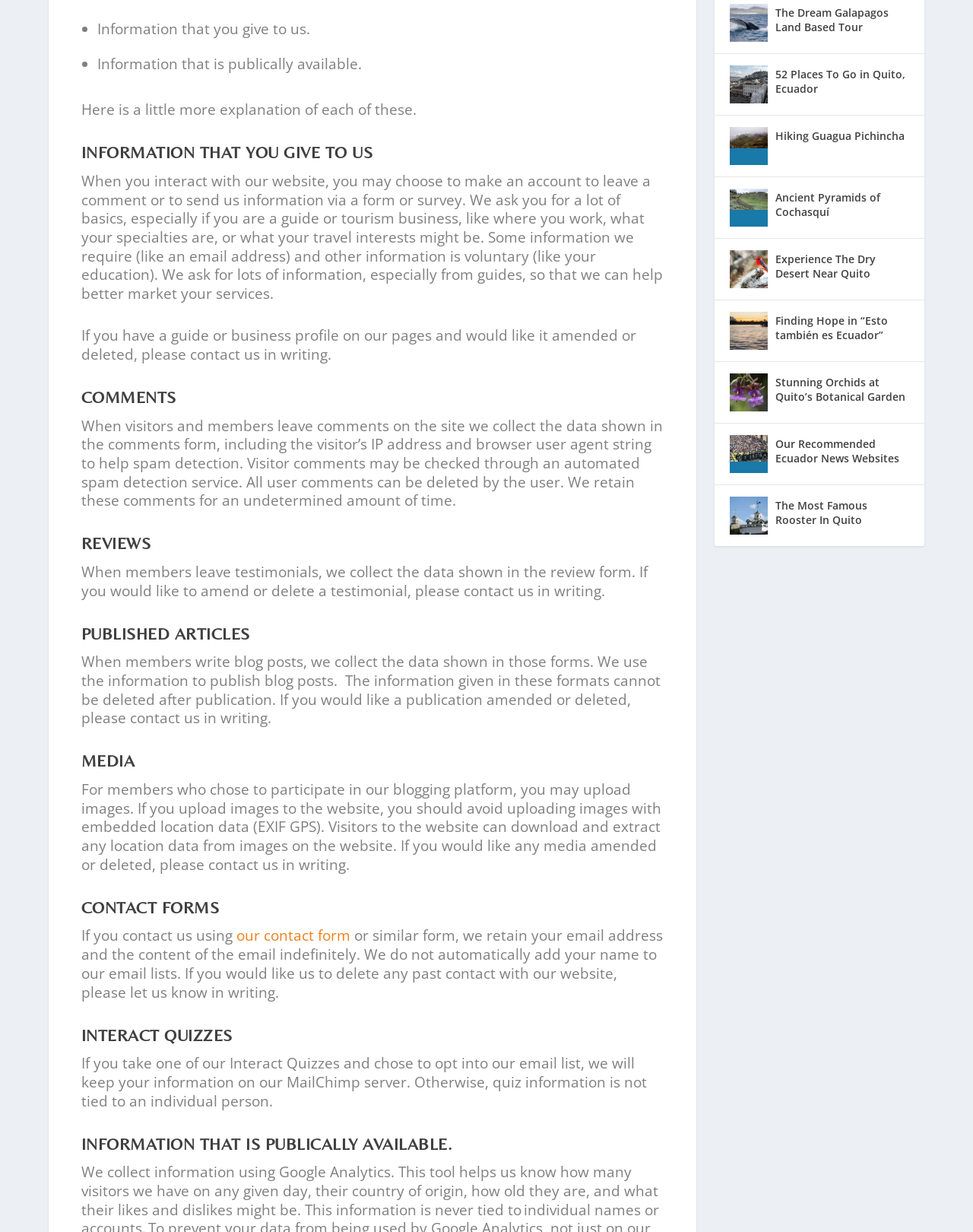Locate the bounding box coordinates for the element described below: "Ancient Pyramids of Cochasquí". The coordinates must be four float values between 0 and 1, formatted as [left, top, right, bottom].

[0.797, 0.211, 0.934, 0.238]